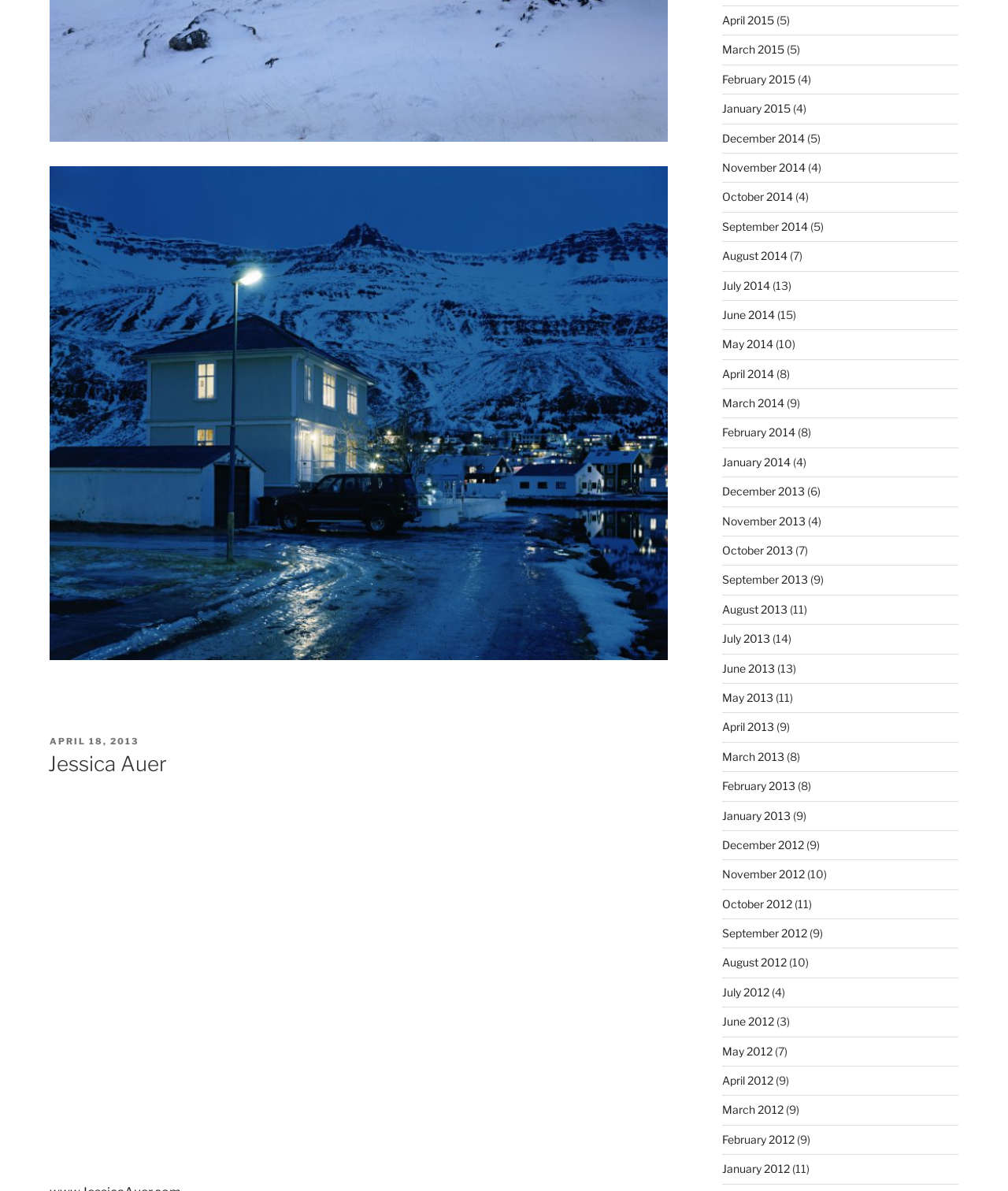Identify the bounding box coordinates for the region to click in order to carry out this instruction: "View Fashion job responsibilities". Provide the coordinates using four float numbers between 0 and 1, formatted as [left, top, right, bottom].

None